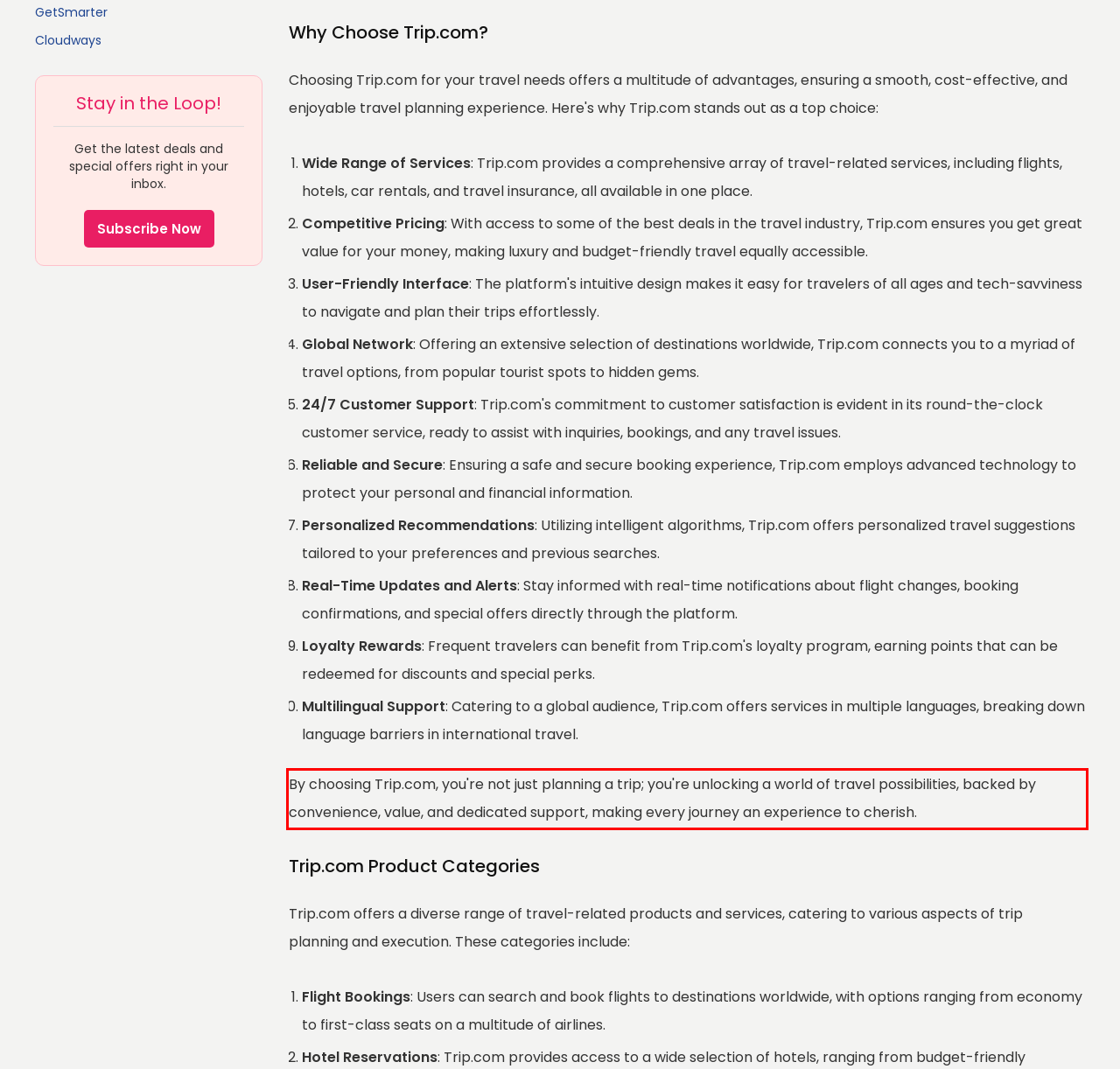Analyze the red bounding box in the provided webpage screenshot and generate the text content contained within.

By choosing Trip.com, you're not just planning a trip; you're unlocking a world of travel possibilities, backed by convenience, value, and dedicated support, making every journey an experience to cherish.